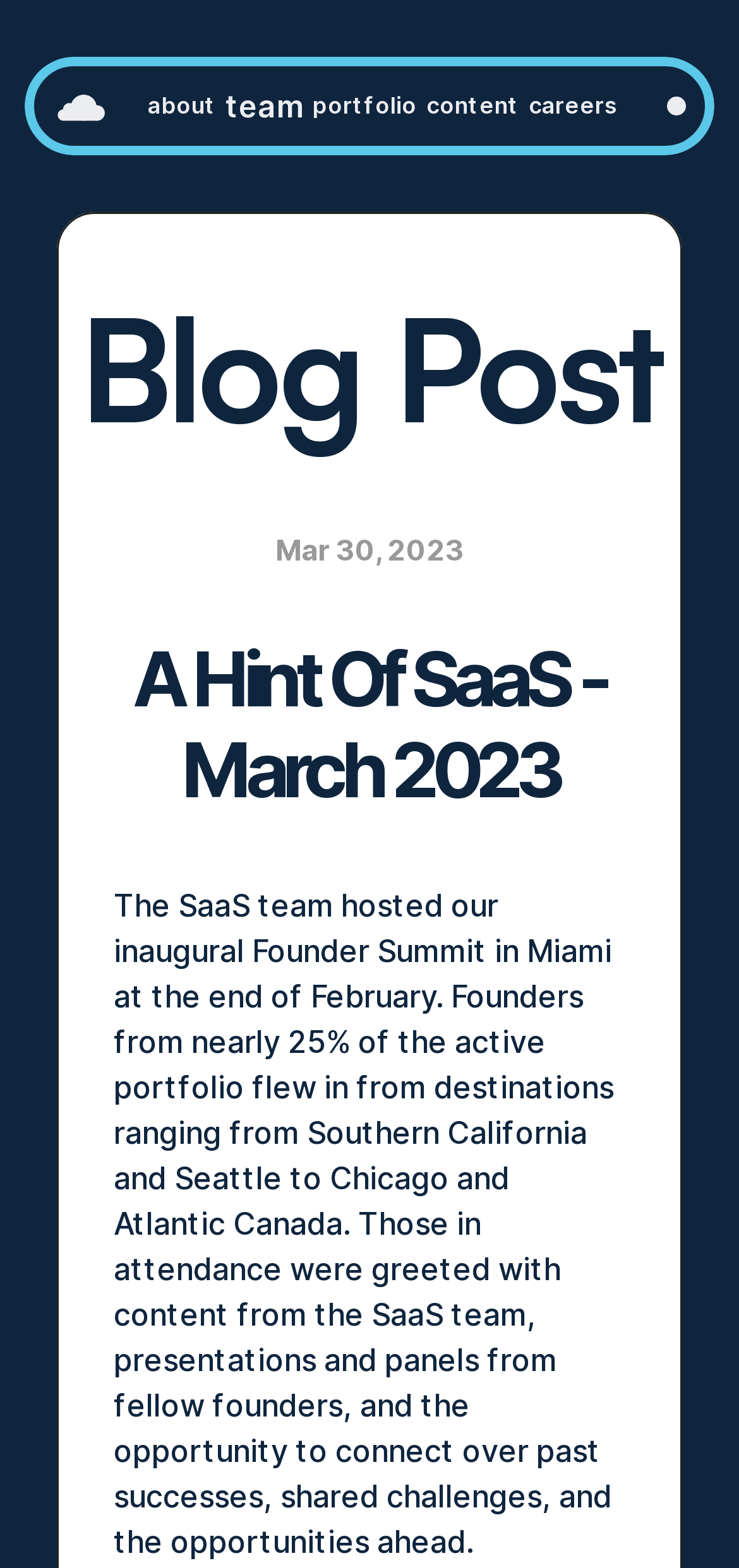Please find the bounding box coordinates of the section that needs to be clicked to achieve this instruction: "view portfolio".

[0.424, 0.058, 0.565, 0.076]